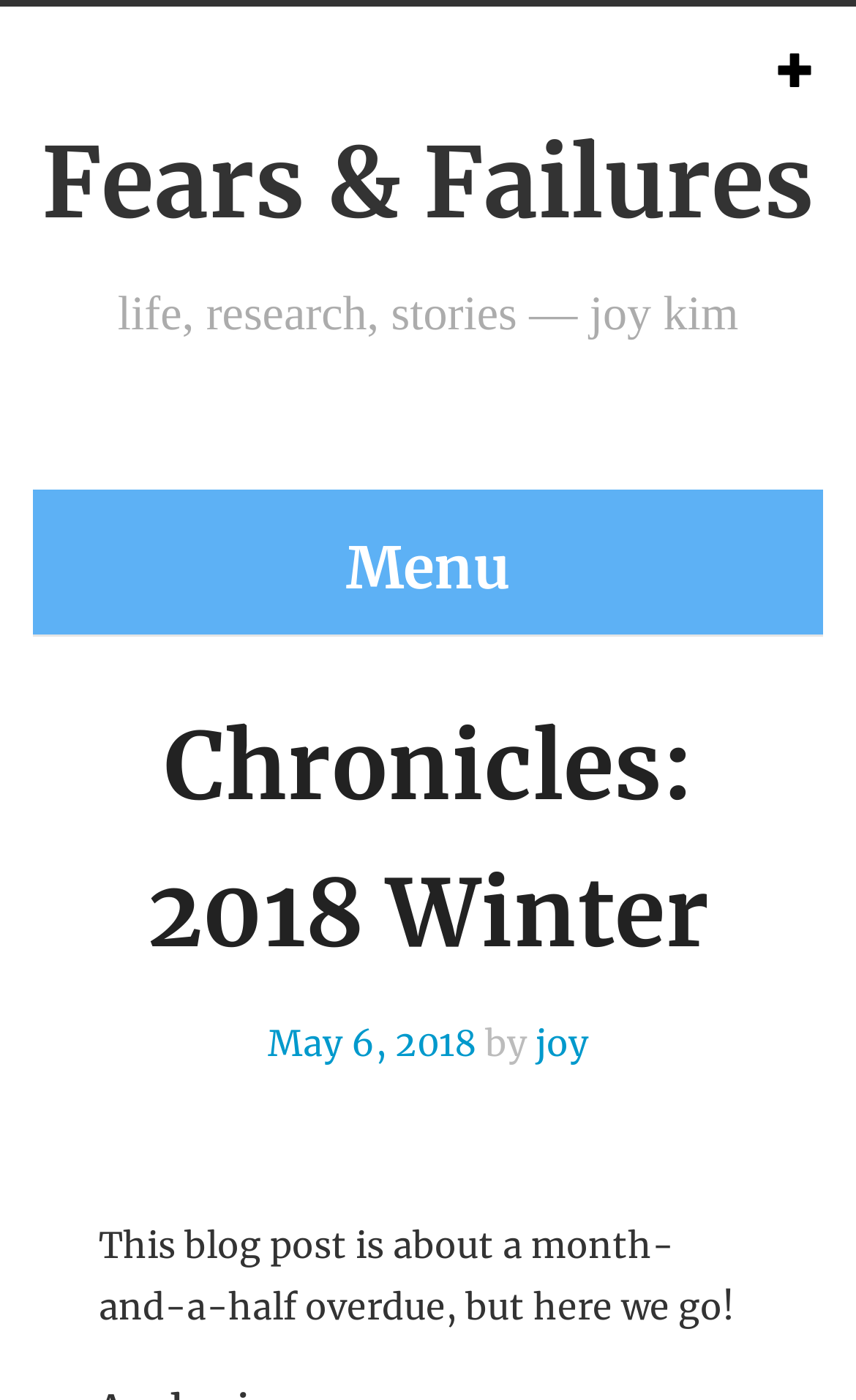Provide a short answer using a single word or phrase for the following question: 
What is the category of the blog post?

Chronicles: 2018 Winter